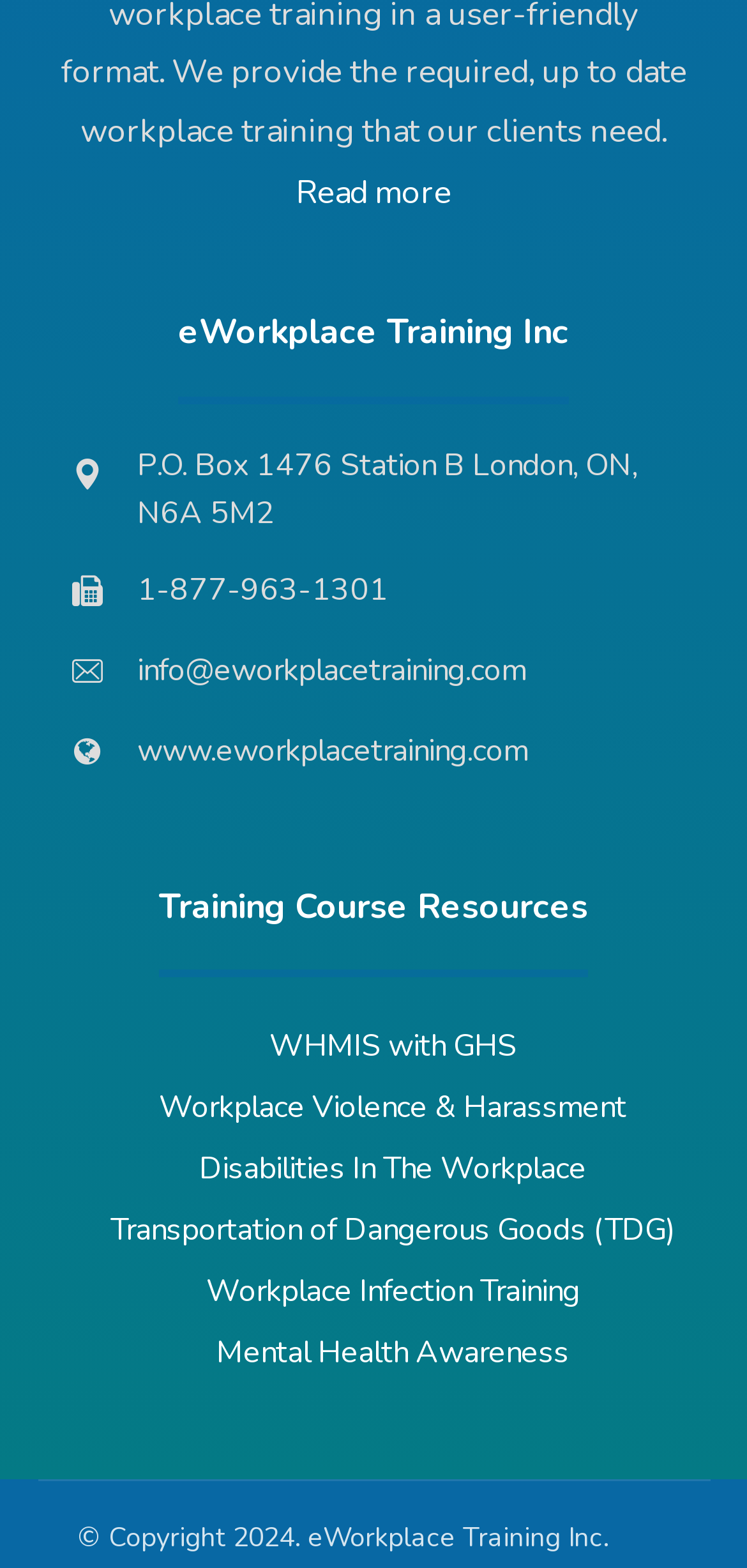Determine the bounding box coordinates for the UI element with the following description: "Workplace Violence & Harassment". The coordinates should be four float numbers between 0 and 1, represented as [left, top, right, bottom].

[0.213, 0.693, 0.838, 0.72]